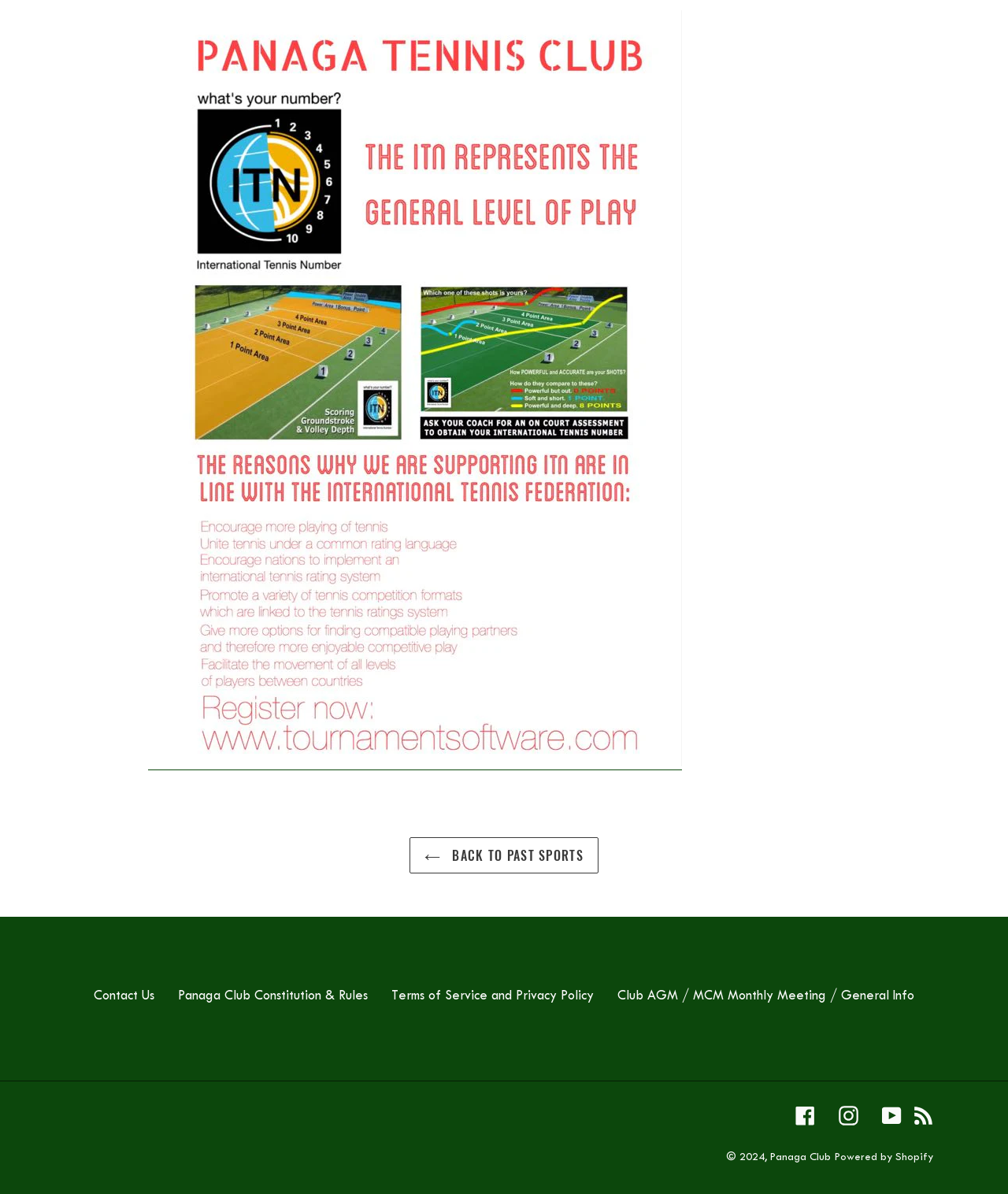Find the bounding box of the web element that fits this description: "Back to Past Sports".

[0.406, 0.701, 0.594, 0.732]